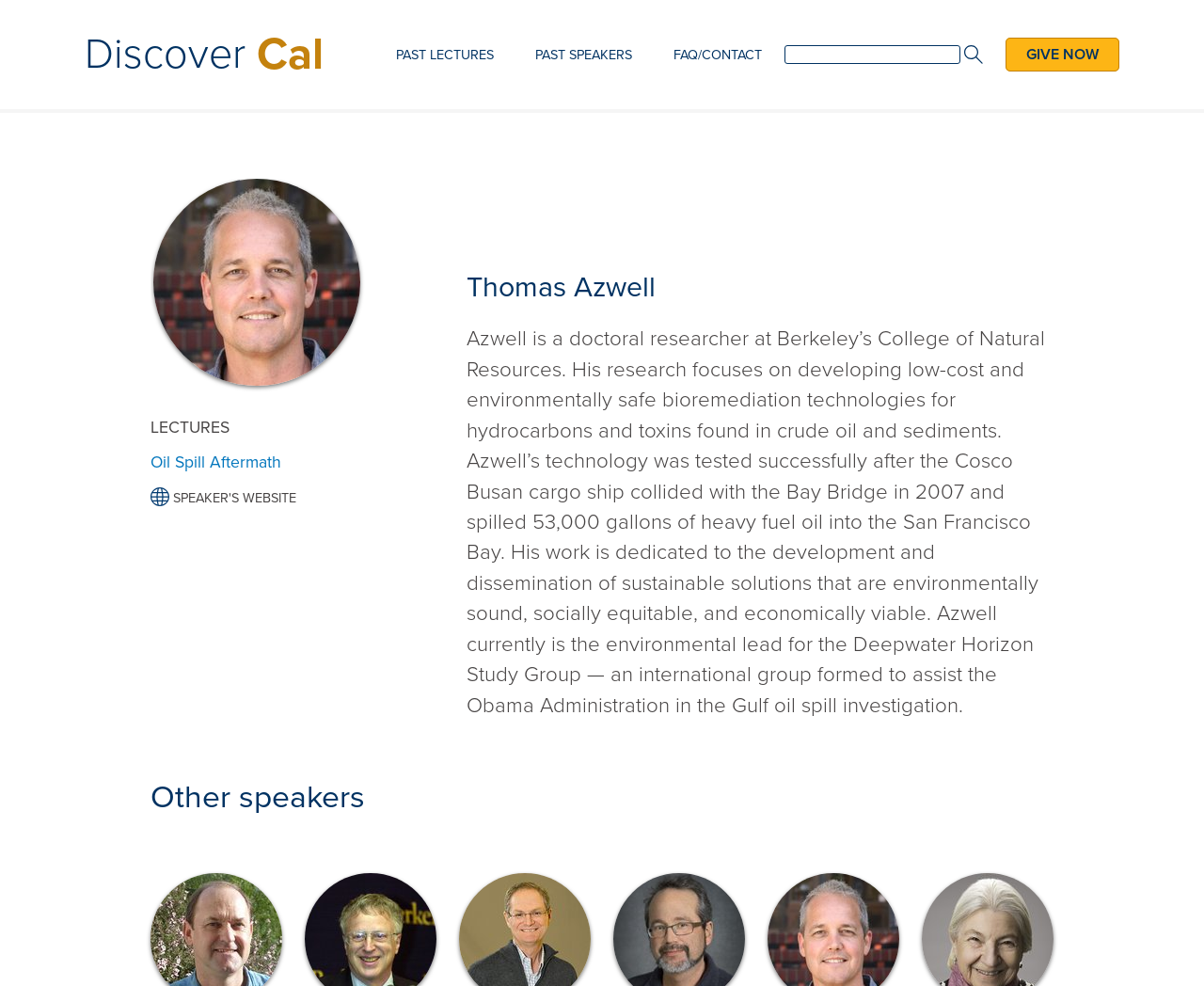Can you pinpoint the bounding box coordinates for the clickable element required for this instruction: "Search for something"? The coordinates should be four float numbers between 0 and 1, i.e., [left, top, right, bottom].

[0.652, 0.045, 0.798, 0.064]